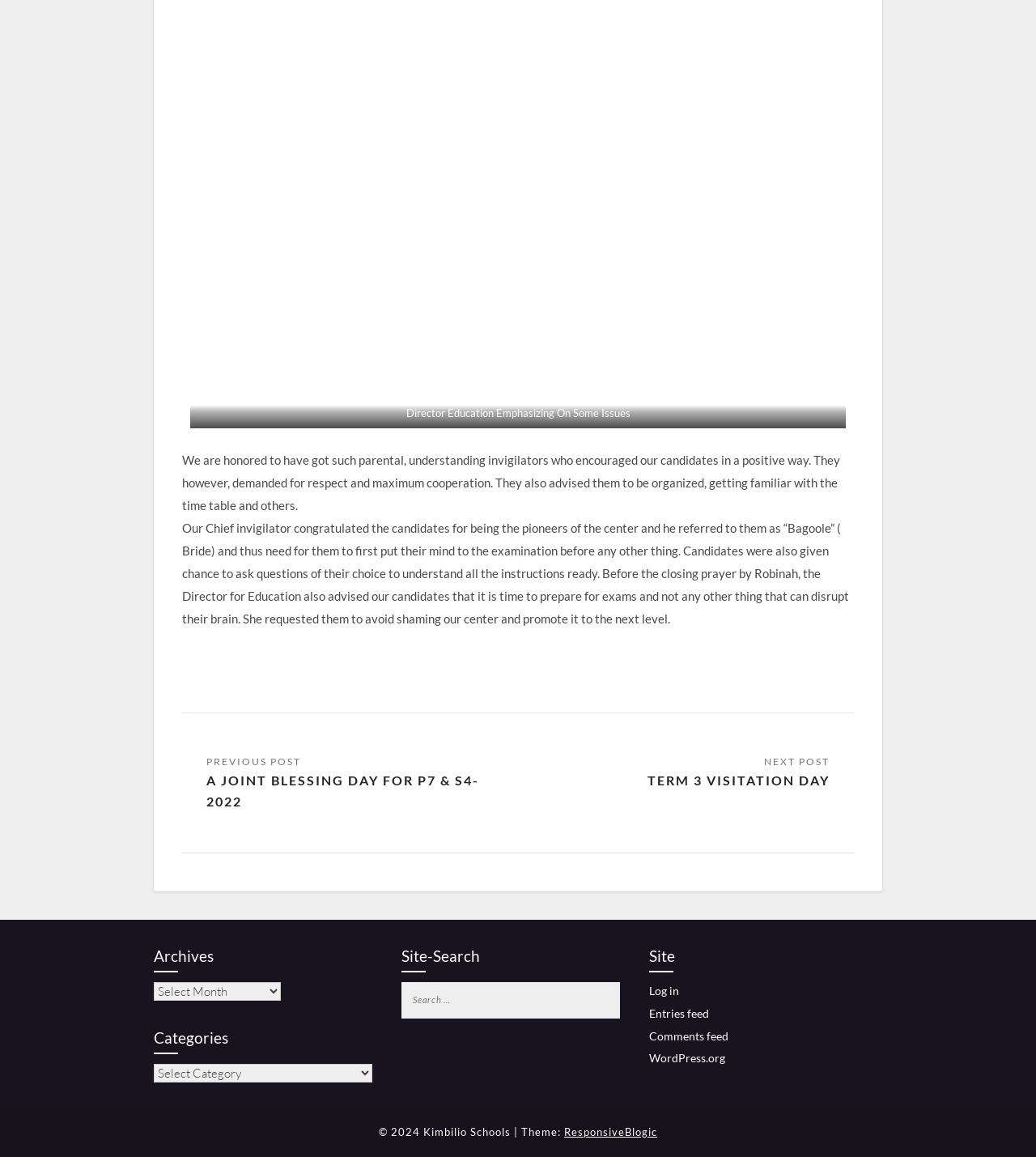What is the congratulatory term used by the Chief invigilator? Analyze the screenshot and reply with just one word or a short phrase.

Bagoole